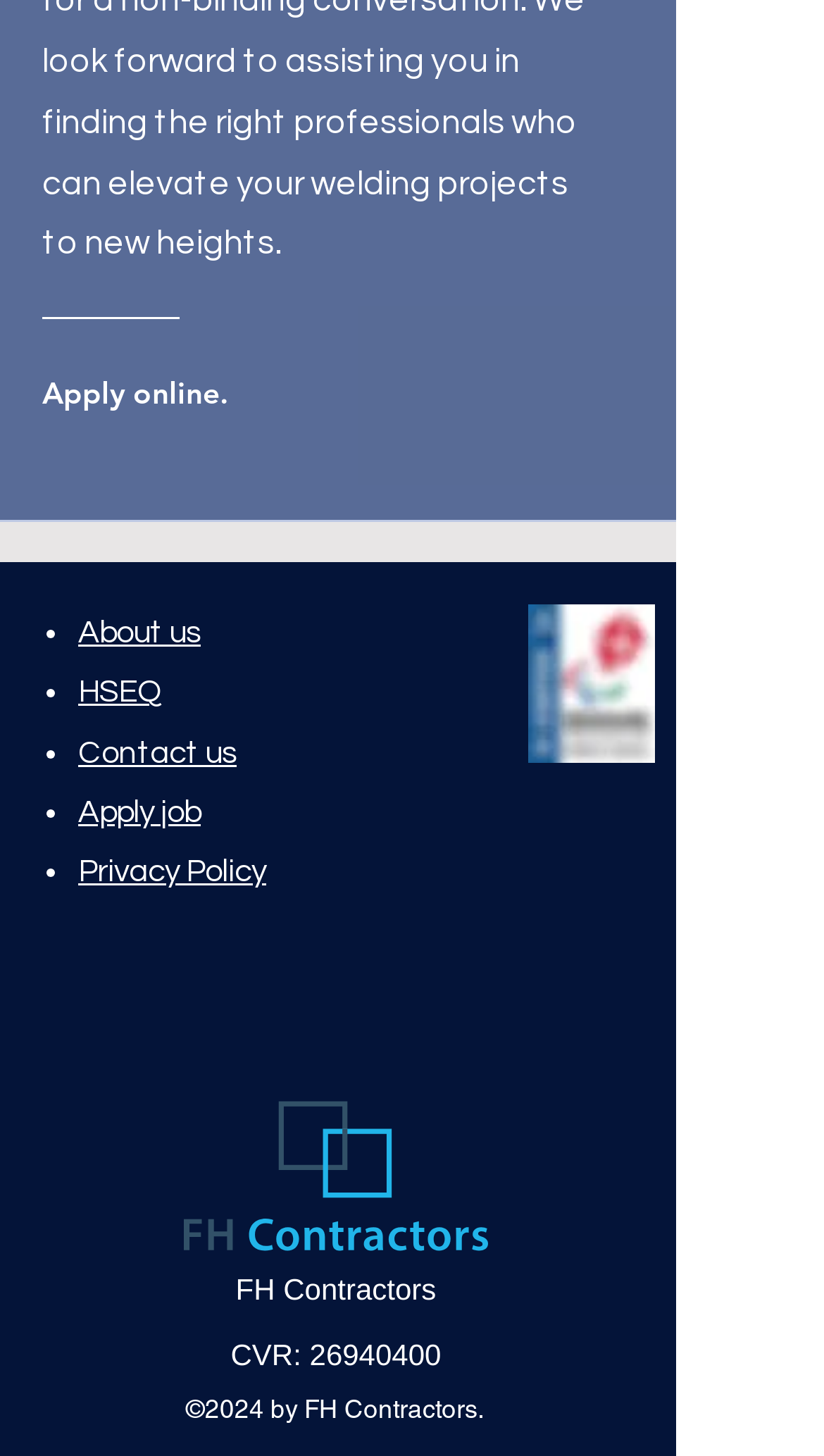What is the link to the privacy policy?
Please provide a comprehensive answer based on the visual information in the image.

I found the link 'Privacy Policy​' with bounding box coordinates [0.095, 0.588, 0.323, 0.609].